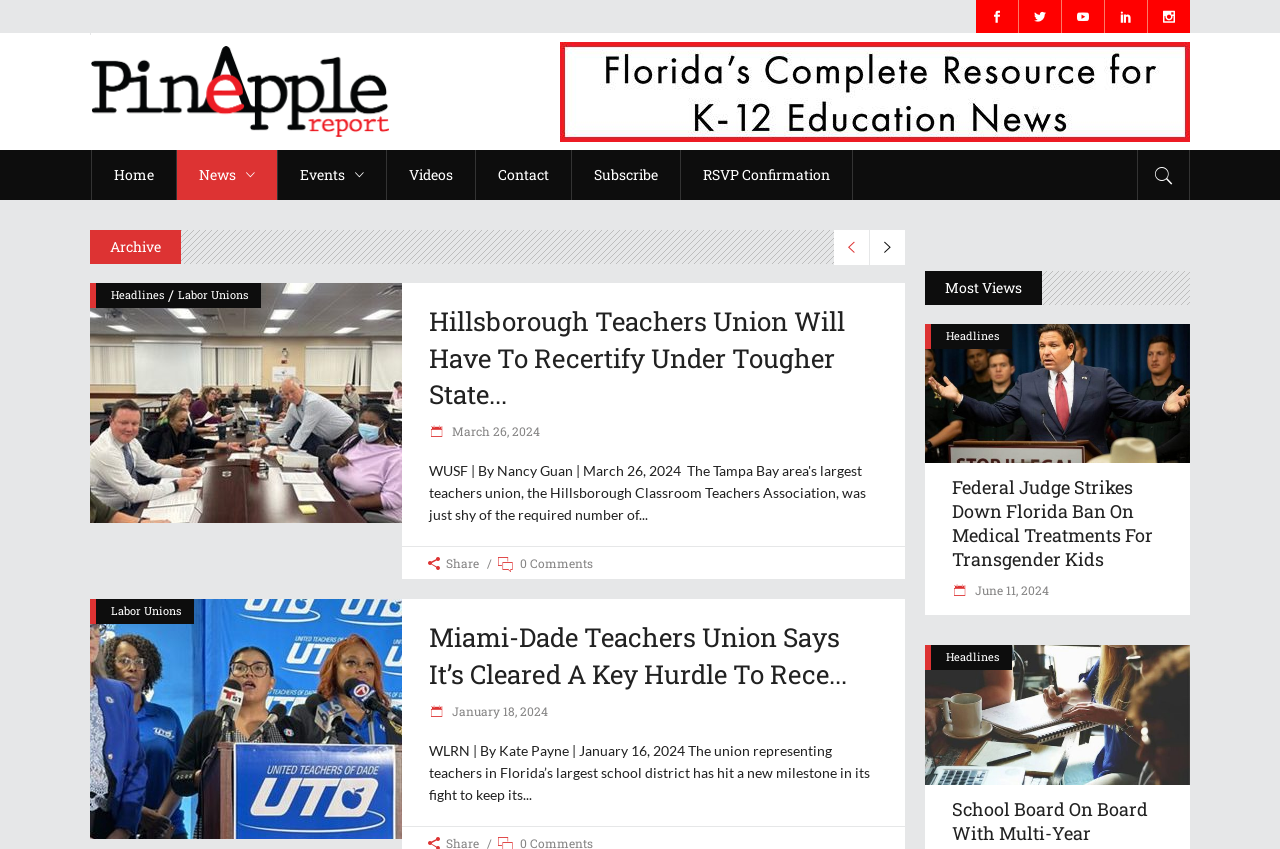What is the main topic of this webpage?
Your answer should be a single word or phrase derived from the screenshot.

Labor Unions